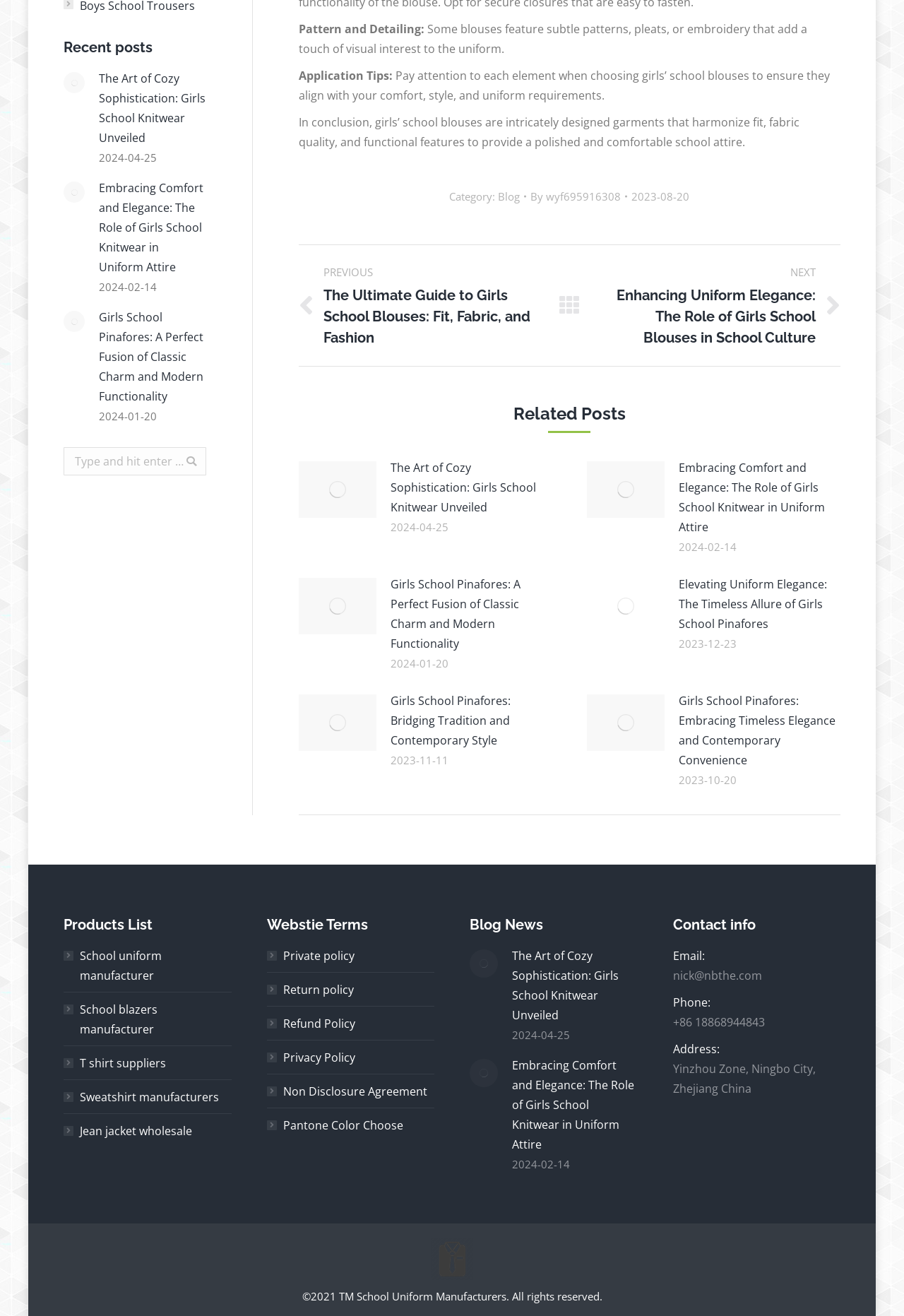Using the elements shown in the image, answer the question comprehensively: What is the date of the post 'Girls School Pinafores: A Perfect Fusion of Classic Charm and Modern Functionality'?

The date of the post can be found below the post image and title in the related posts section.